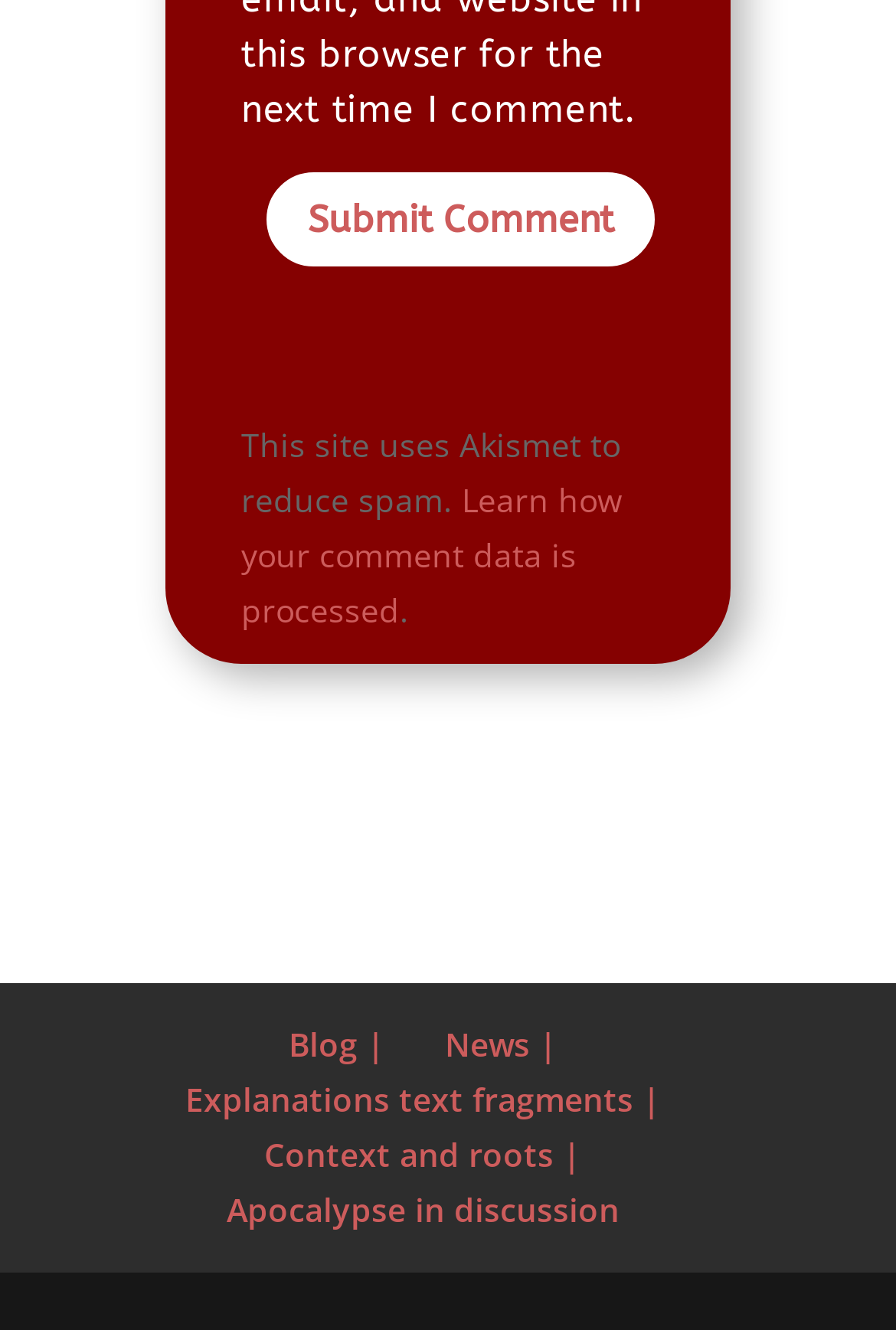Please answer the following question using a single word or phrase: 
Is there a link to learn about comment data processing?

Yes